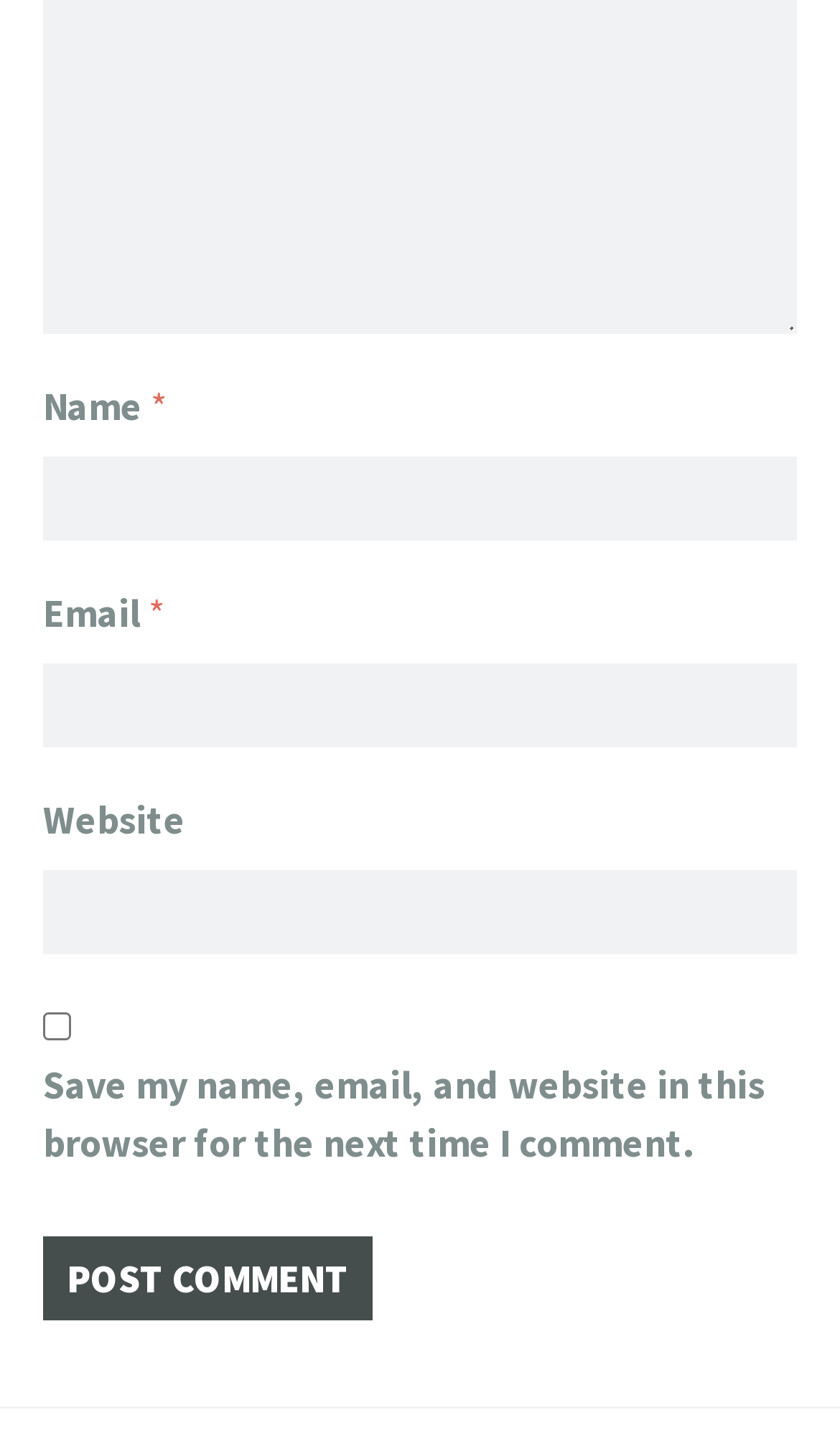What is the label of the first text box?
Please provide a single word or phrase as your answer based on the image.

Name